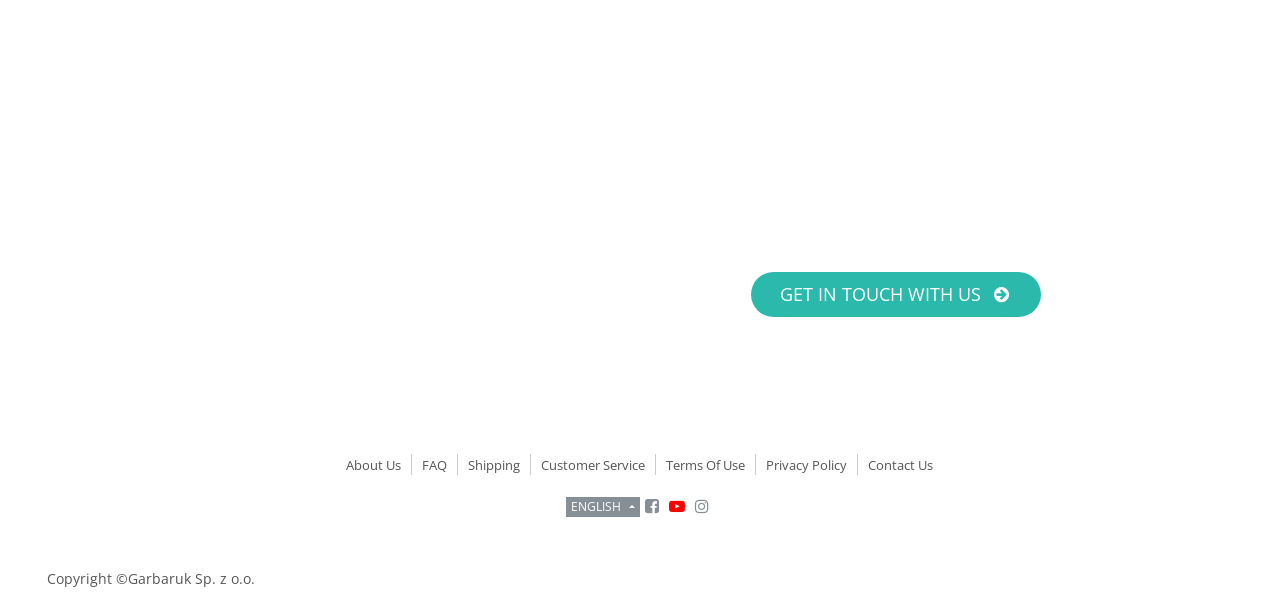Please give the bounding box coordinates of the area that should be clicked to fulfill the following instruction: "View 'FAQ'". The coordinates should be in the format of four float numbers from 0 to 1, i.e., [left, top, right, bottom].

[0.322, 0.715, 0.357, 0.793]